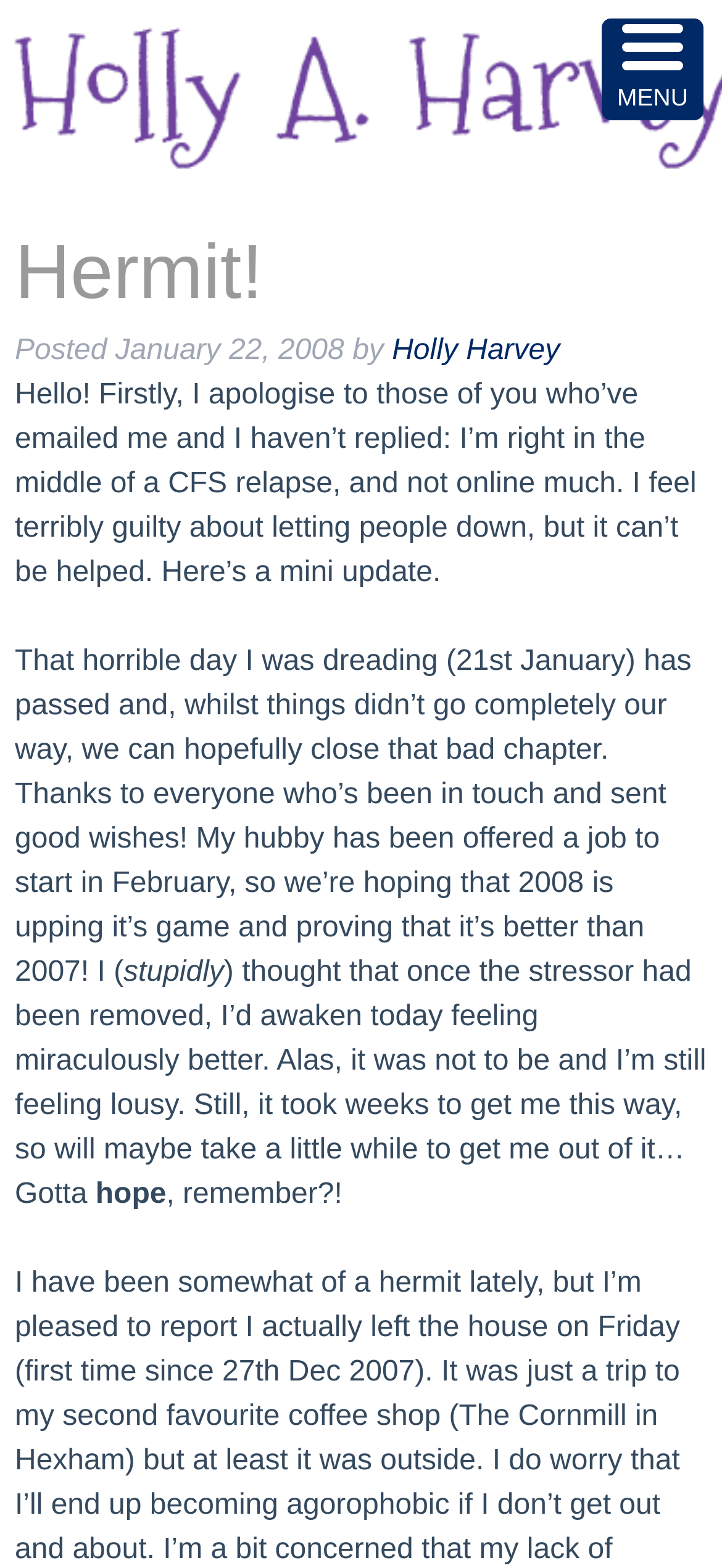Please determine the bounding box coordinates for the element with the description: "Holly Harvey".

[0.543, 0.214, 0.775, 0.234]